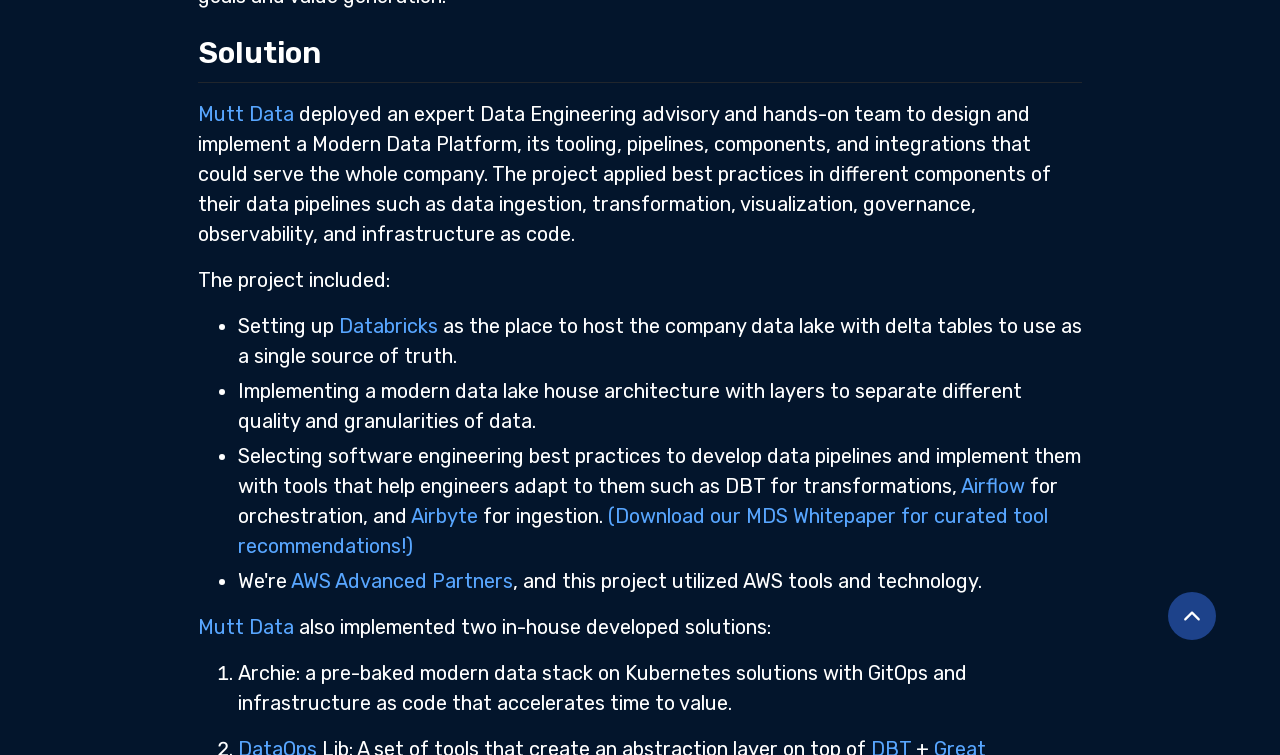What is the purpose of Archie?
Please give a detailed and elaborate answer to the question based on the image.

Archie is a pre-baked modern data stack on Kubernetes solutions with GitOps and infrastructure as code that accelerates time to value, as described in the sentence 'Archie: a pre-baked modern data stack on Kubernetes solutions with GitOps and infrastructure as code that accelerates time to value.'